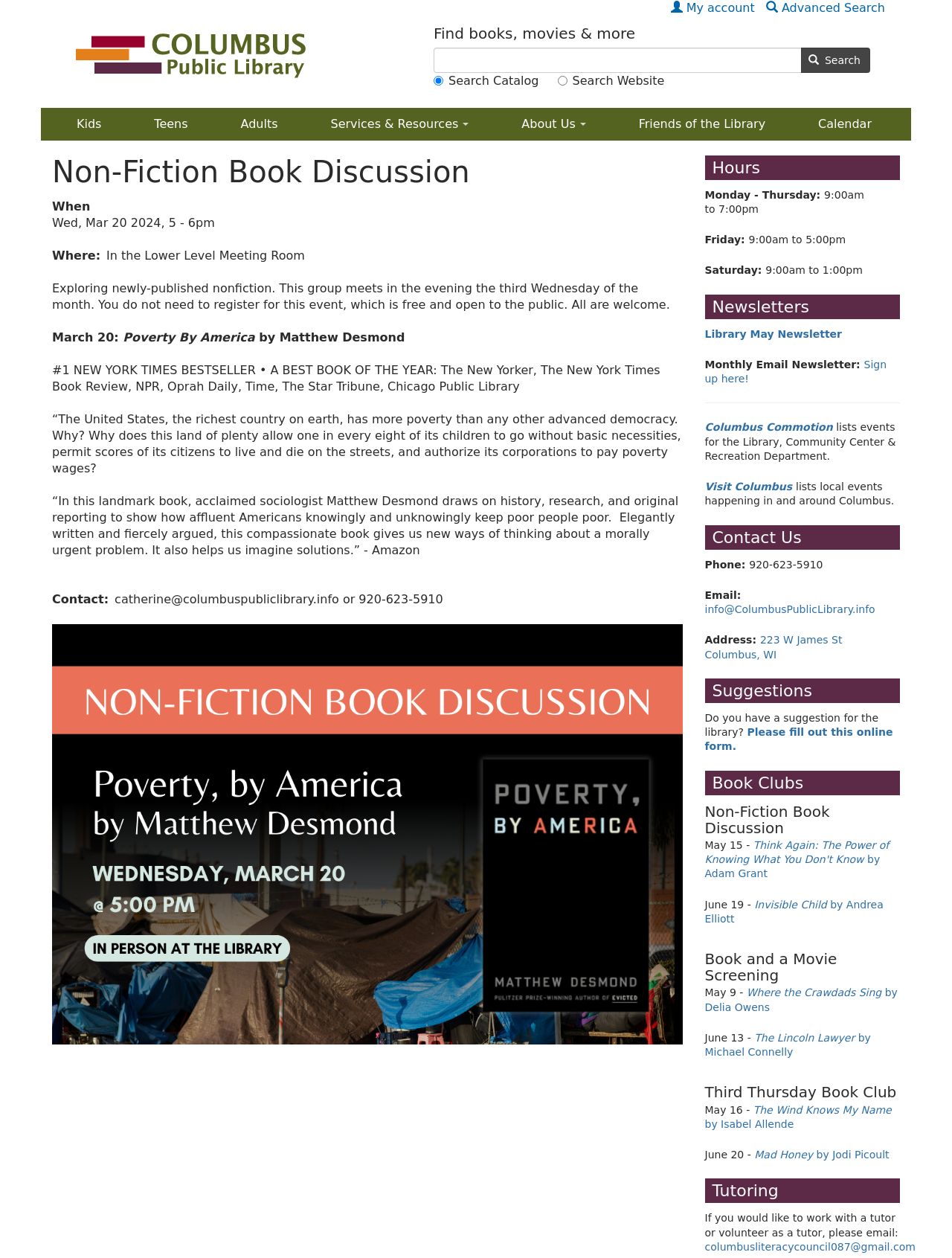Identify the bounding box coordinates of the section that should be clicked to achieve the task described: "Click on the 'Kids' link".

[0.055, 0.086, 0.132, 0.111]